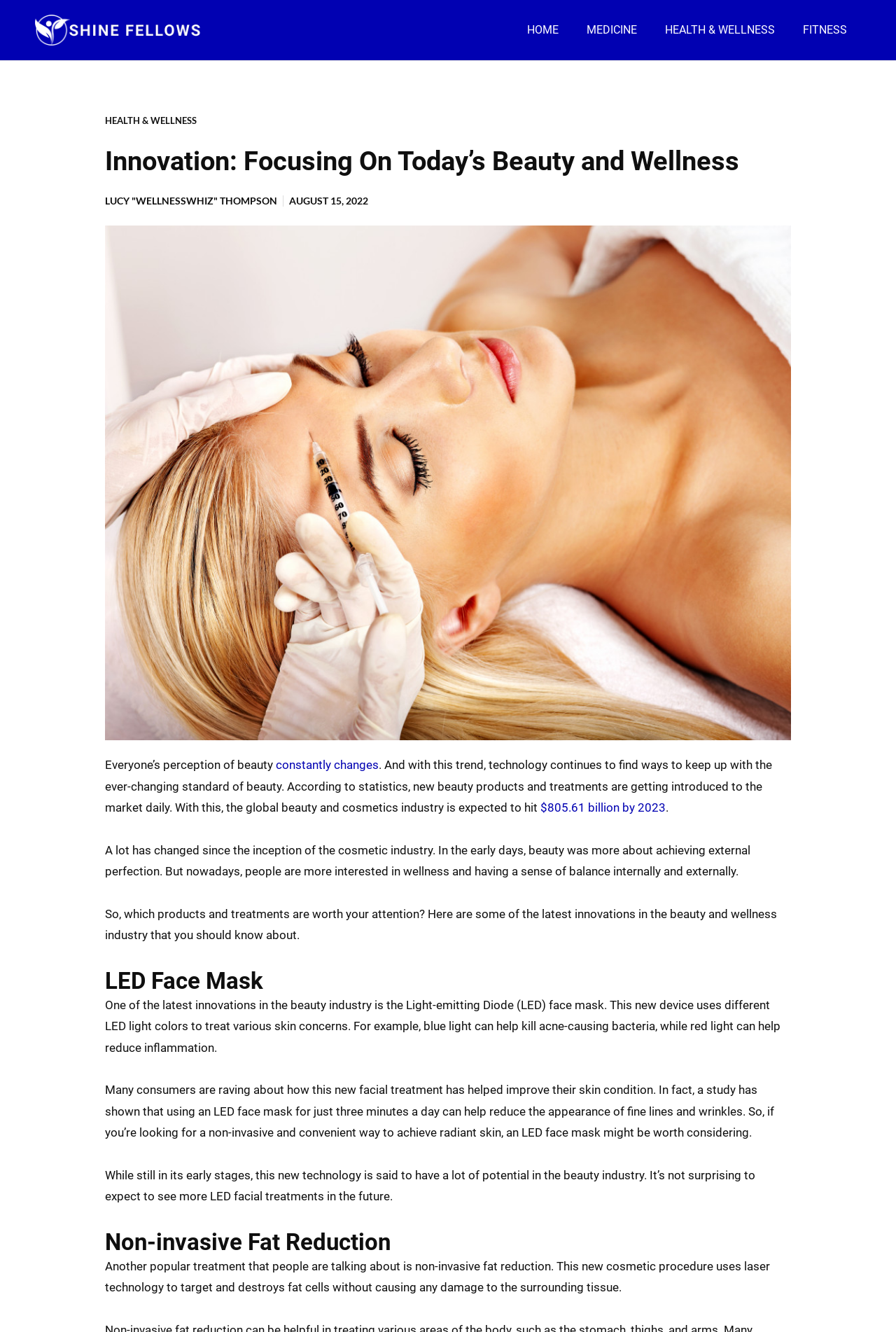Please identify the bounding box coordinates of the area that needs to be clicked to fulfill the following instruction: "Click the 'HOME' link."

[0.573, 0.011, 0.639, 0.035]